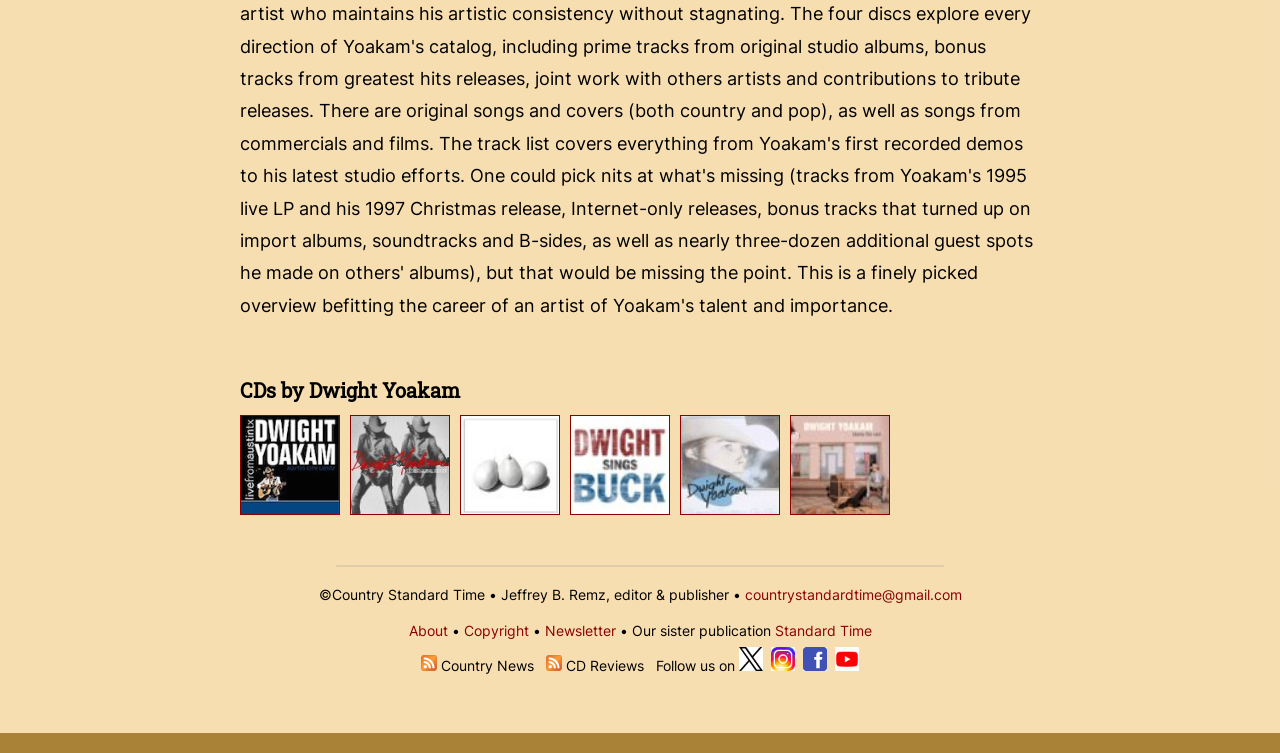What is the title of the album released in 2015?
Please provide a comprehensive answer based on the details in the screenshot.

The link with the text 'Second Hand Heart, 2015' suggests that 'Second Hand Heart' is the title of an album released in 2015.